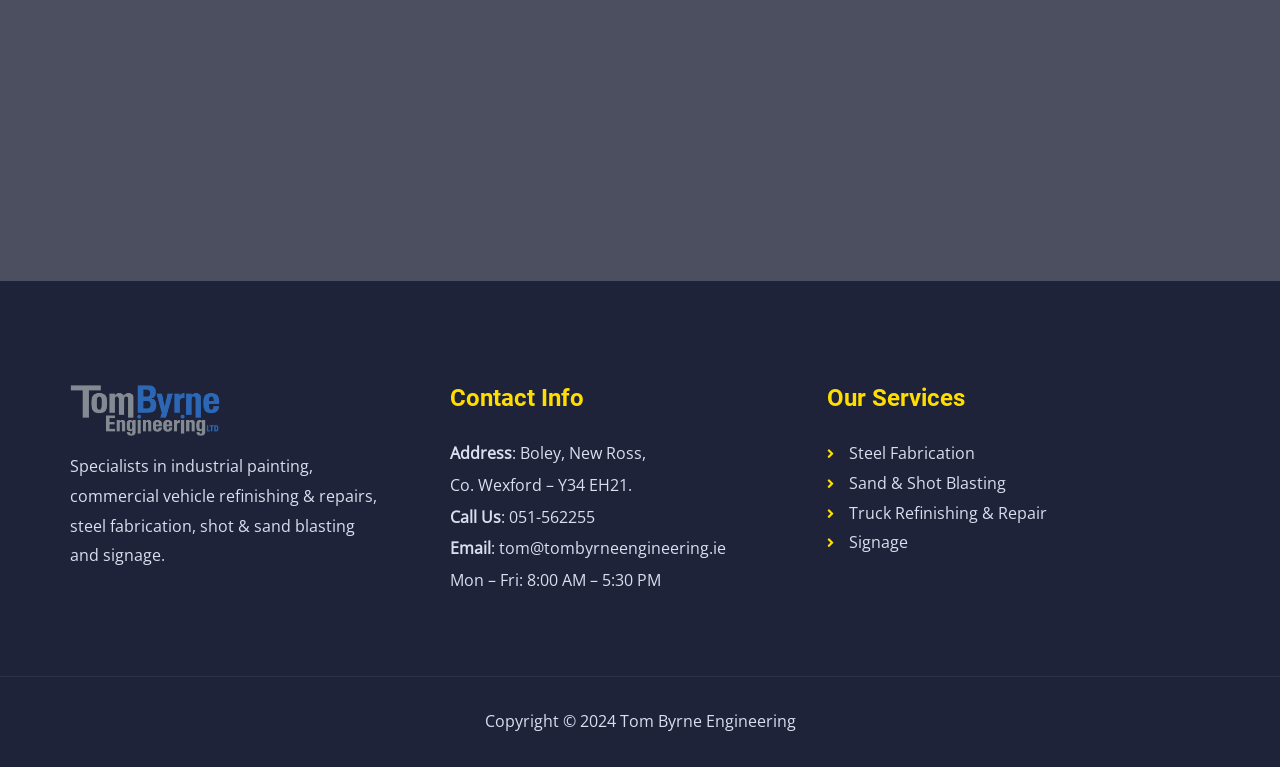Provide a short answer to the following question with just one word or phrase: What services does the company offer?

Steel fabrication, sand blasting, truck refinishing, signage